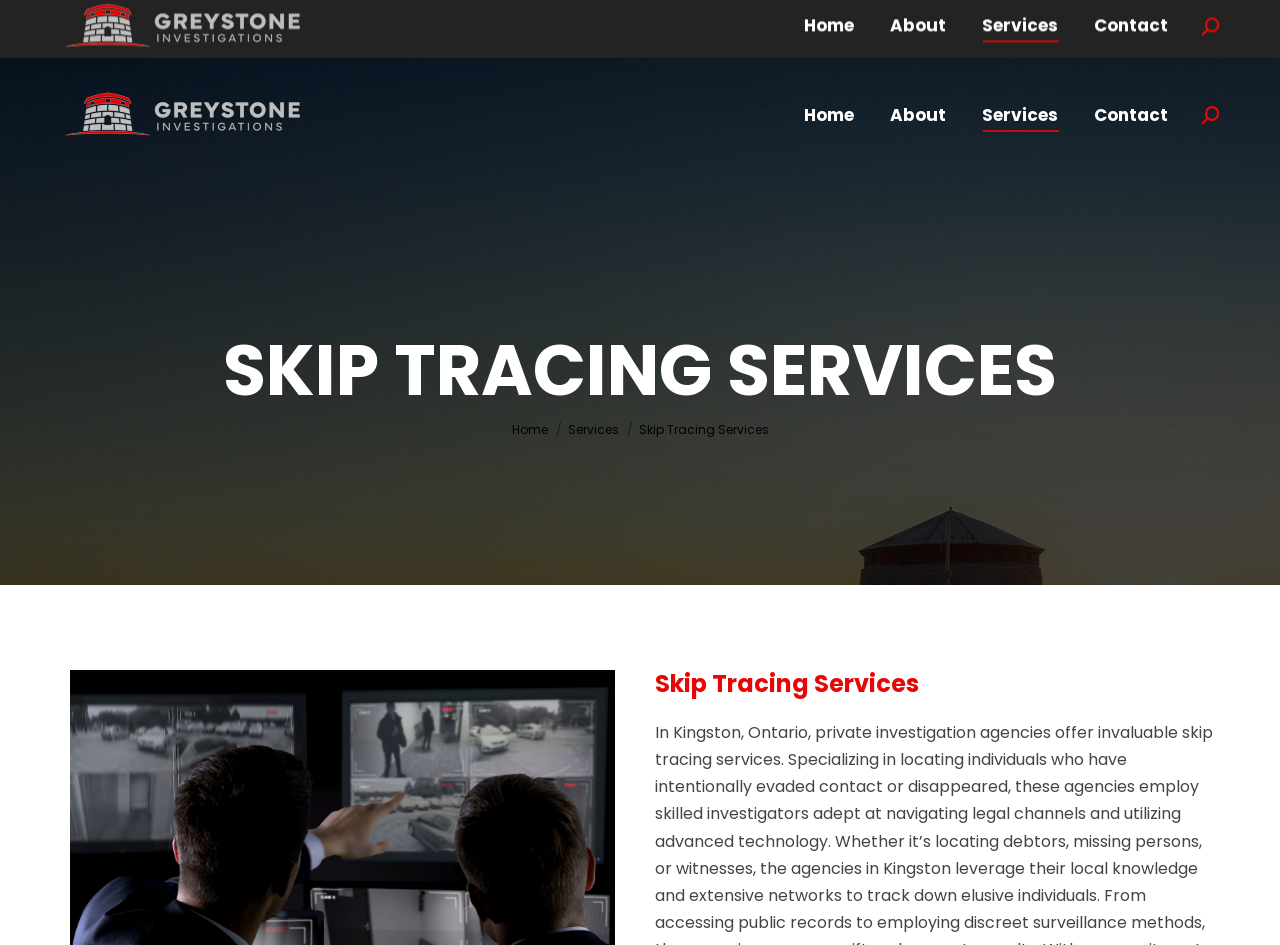Please identify the bounding box coordinates of the element that needs to be clicked to perform the following instruction: "Book a free consultation".

[0.748, 0.004, 0.93, 0.044]